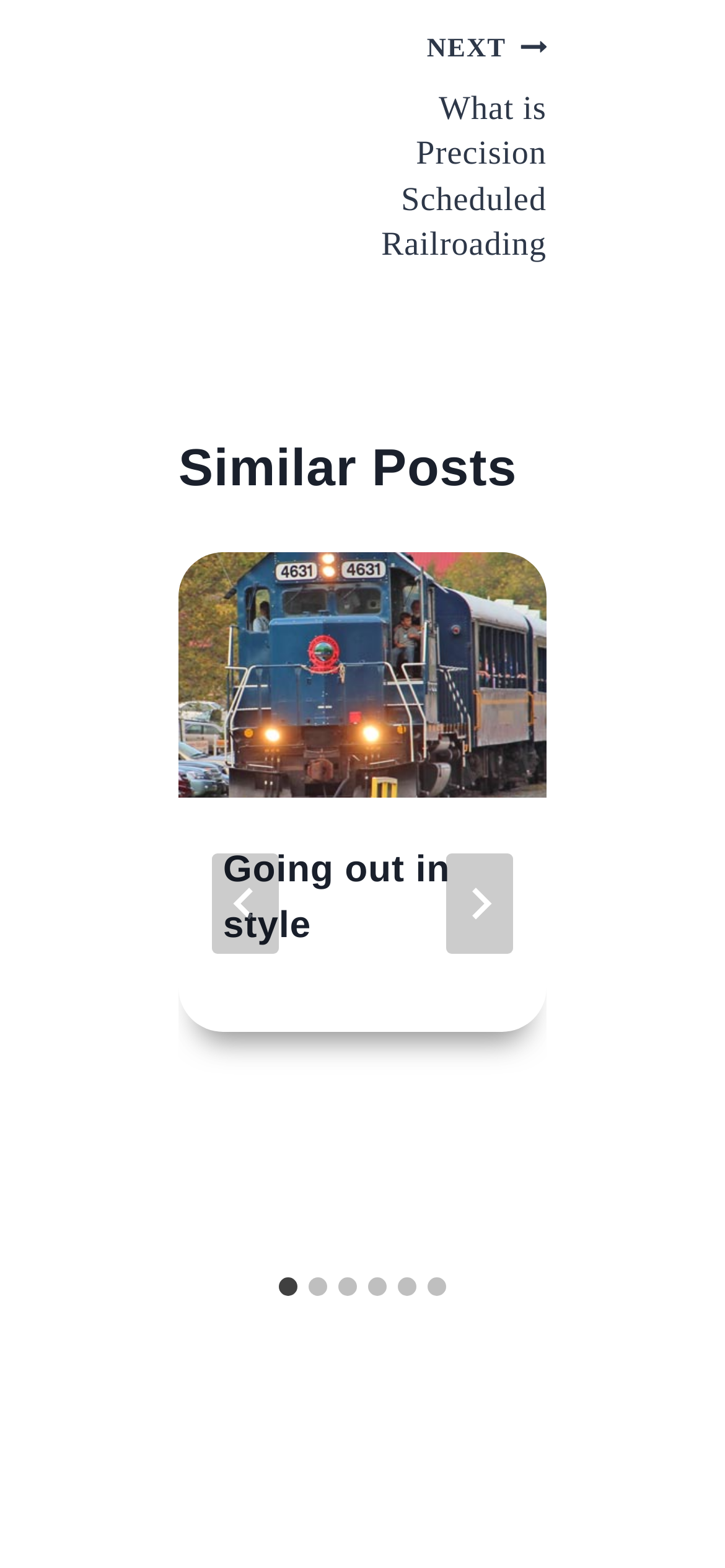Please specify the coordinates of the bounding box for the element that should be clicked to carry out this instruction: "Read the post 'Going out in style'". The coordinates must be four float numbers between 0 and 1, formatted as [left, top, right, bottom].

[0.246, 0.352, 0.754, 0.508]